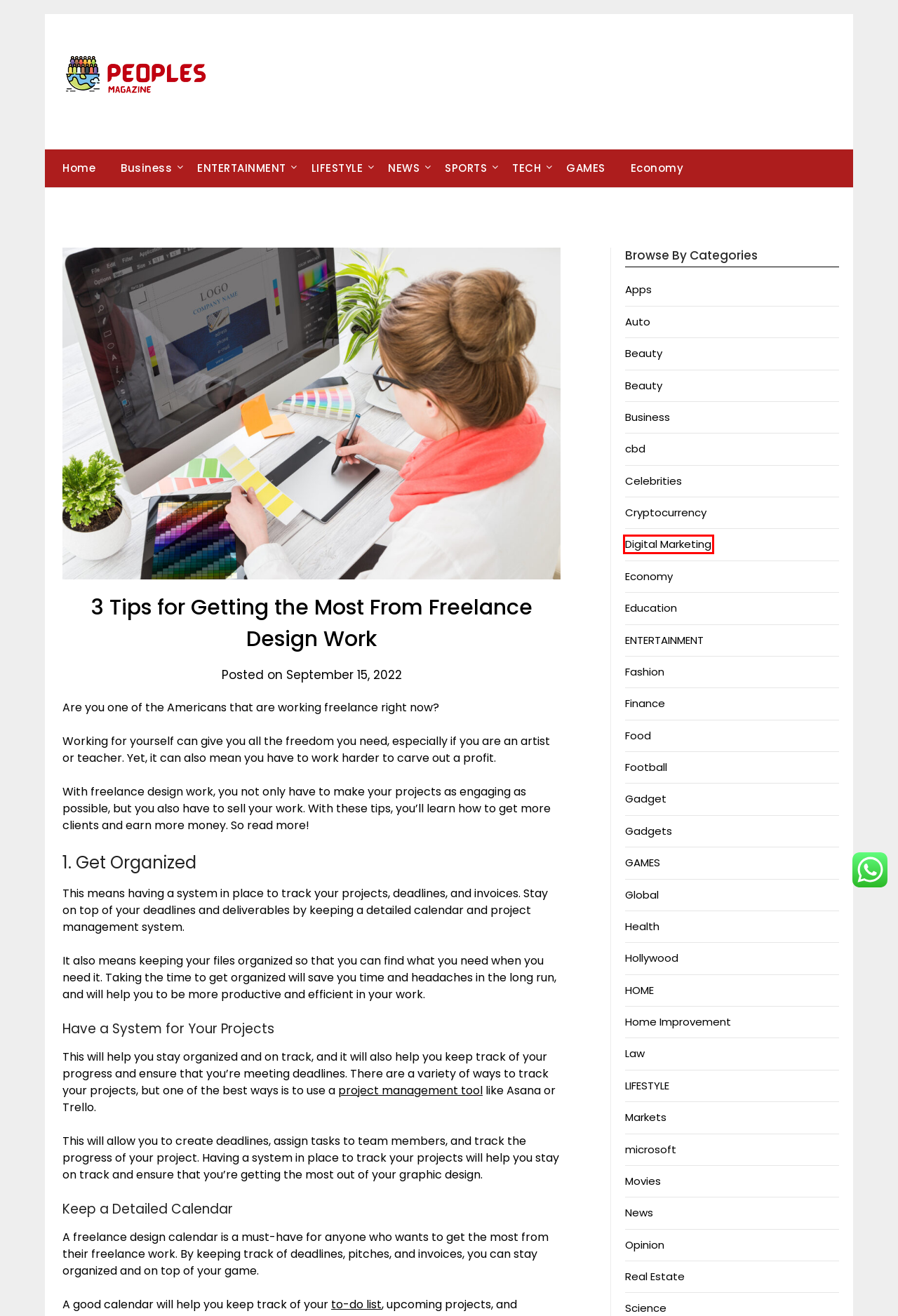Inspect the provided webpage screenshot, concentrating on the element within the red bounding box. Select the description that best represents the new webpage after you click the highlighted element. Here are the candidates:
A. Global Archives - Peoples Magazine
B. Digital Marketing Archives - Peoples Magazine
C. Real Estate Archives - Peoples Magazine
D. cbd Archives - Peoples Magazine
E. GAMES Archives - Peoples Magazine
F. Celebrities Archives - Peoples Magazine
G. LIFESTYLE Archives - Peoples Magazine
H. Science Archives - Peoples Magazine

B